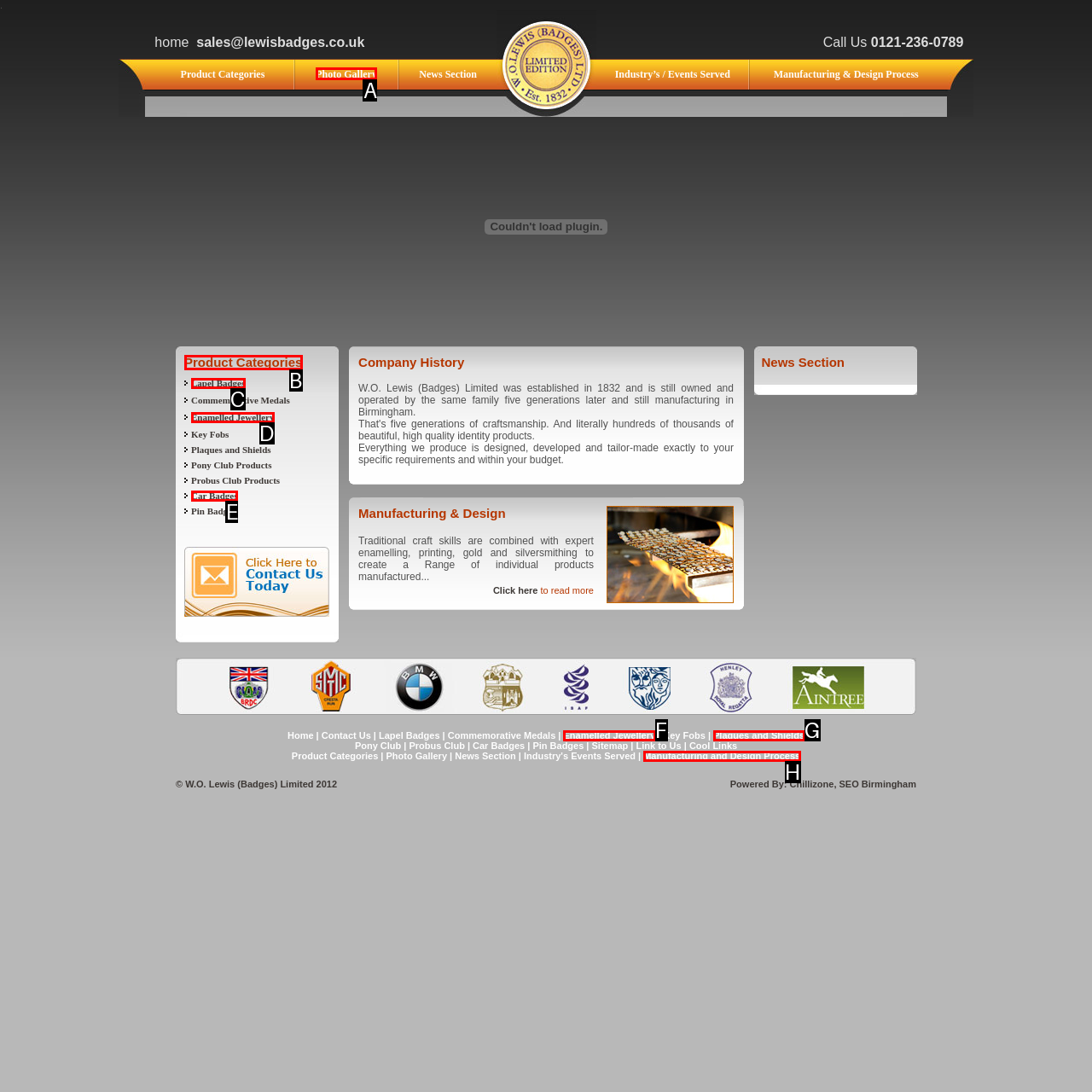Match the description to the correct option: Plaques and Shields
Provide the letter of the matching option directly.

G